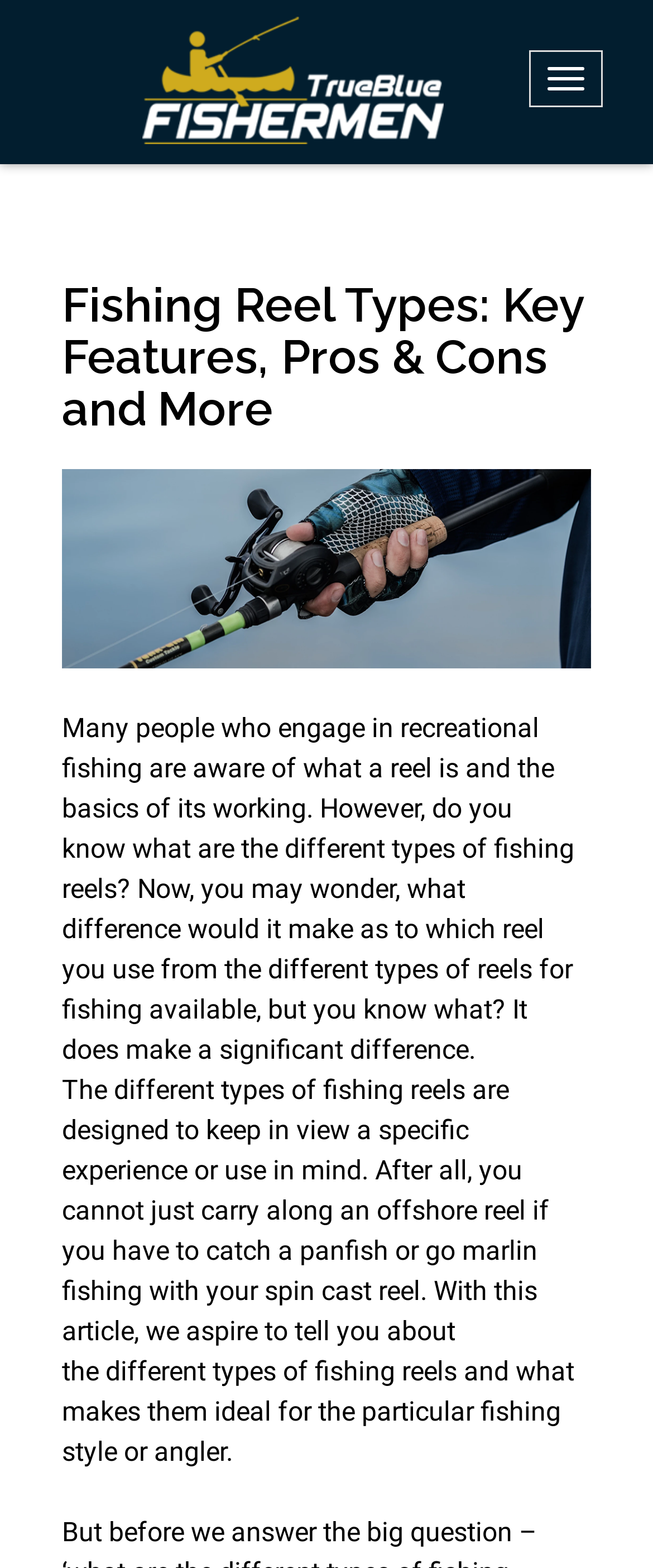Please find and provide the title of the webpage.

Fishing Reel Types: Key Features, Pros & Cons and More